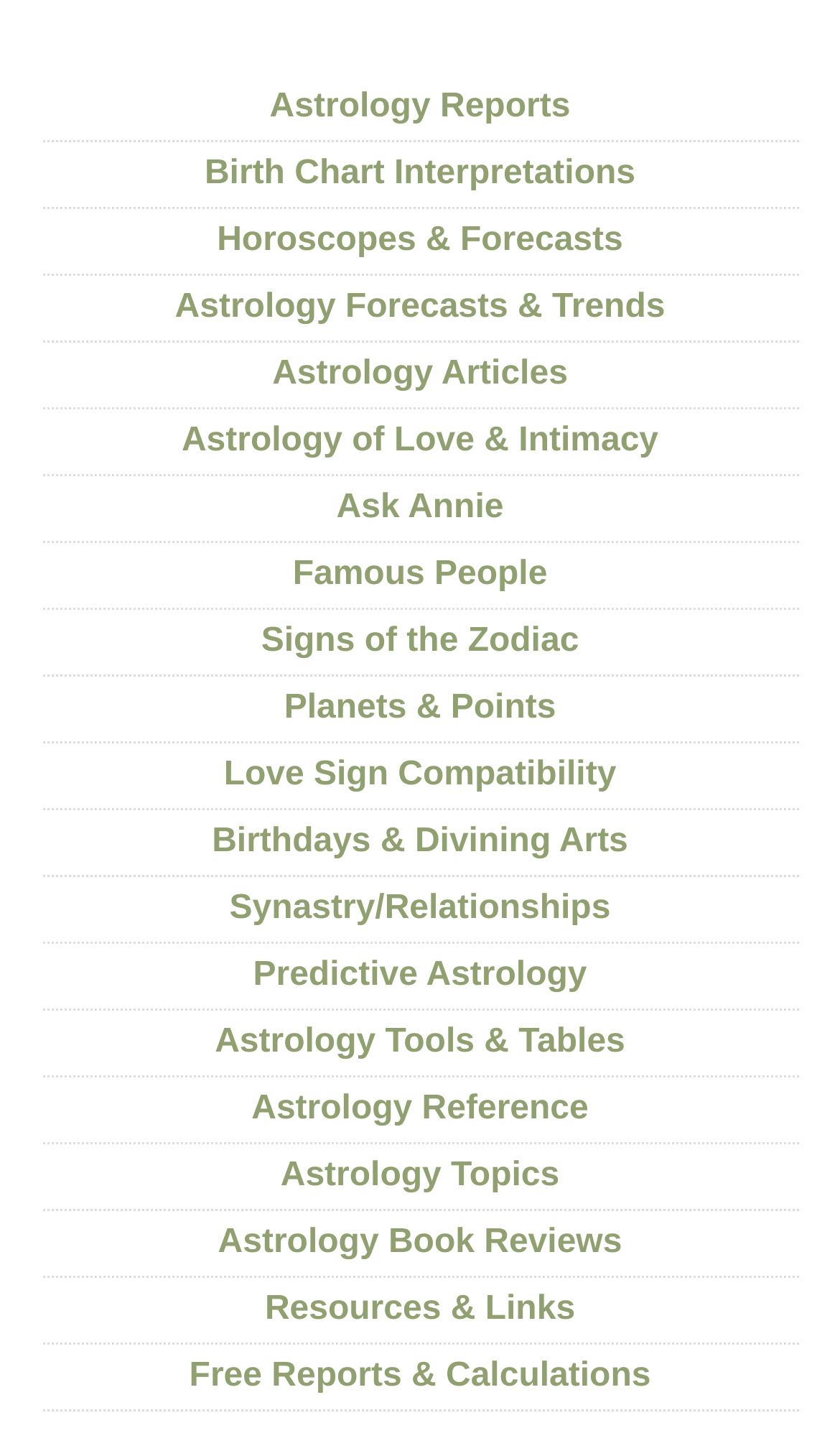Please locate the UI element described by "Astrology Reports" and provide its bounding box coordinates.

[0.321, 0.061, 0.679, 0.087]